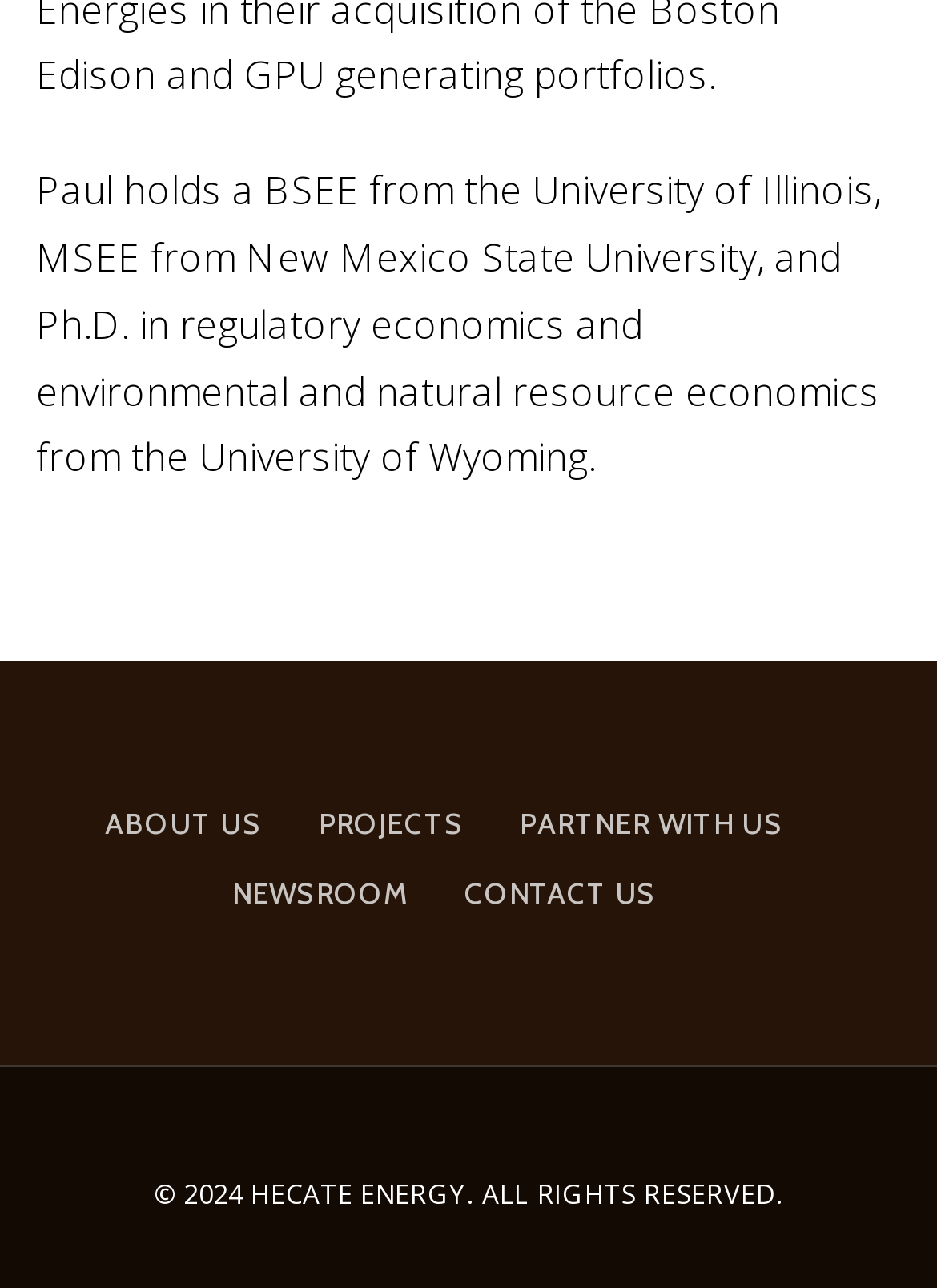What is Paul's educational background?
Can you provide a detailed and comprehensive answer to the question?

From the StaticText element, we can see that Paul holds a BSEE from the University of Illinois, MSEE from New Mexico State University, and Ph.D. in regulatory economics and environmental and natural resource economics from the University of Wyoming.